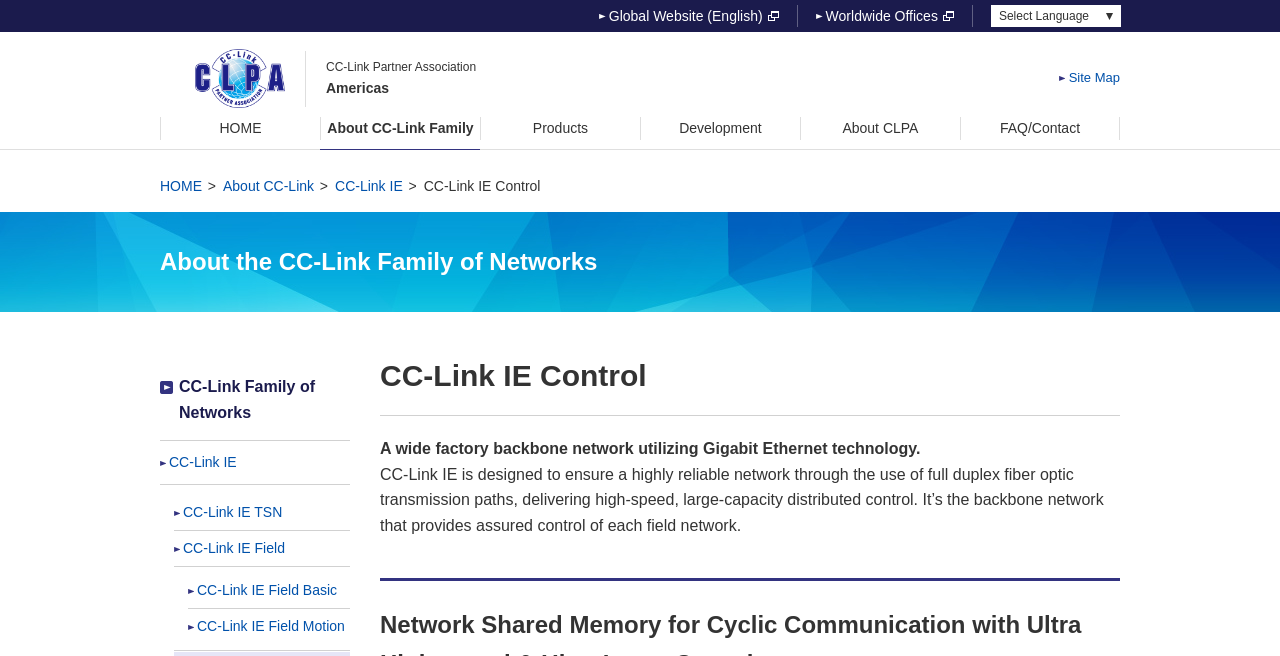Identify the bounding box coordinates for the UI element that matches this description: "HOME".

[0.125, 0.165, 0.25, 0.226]